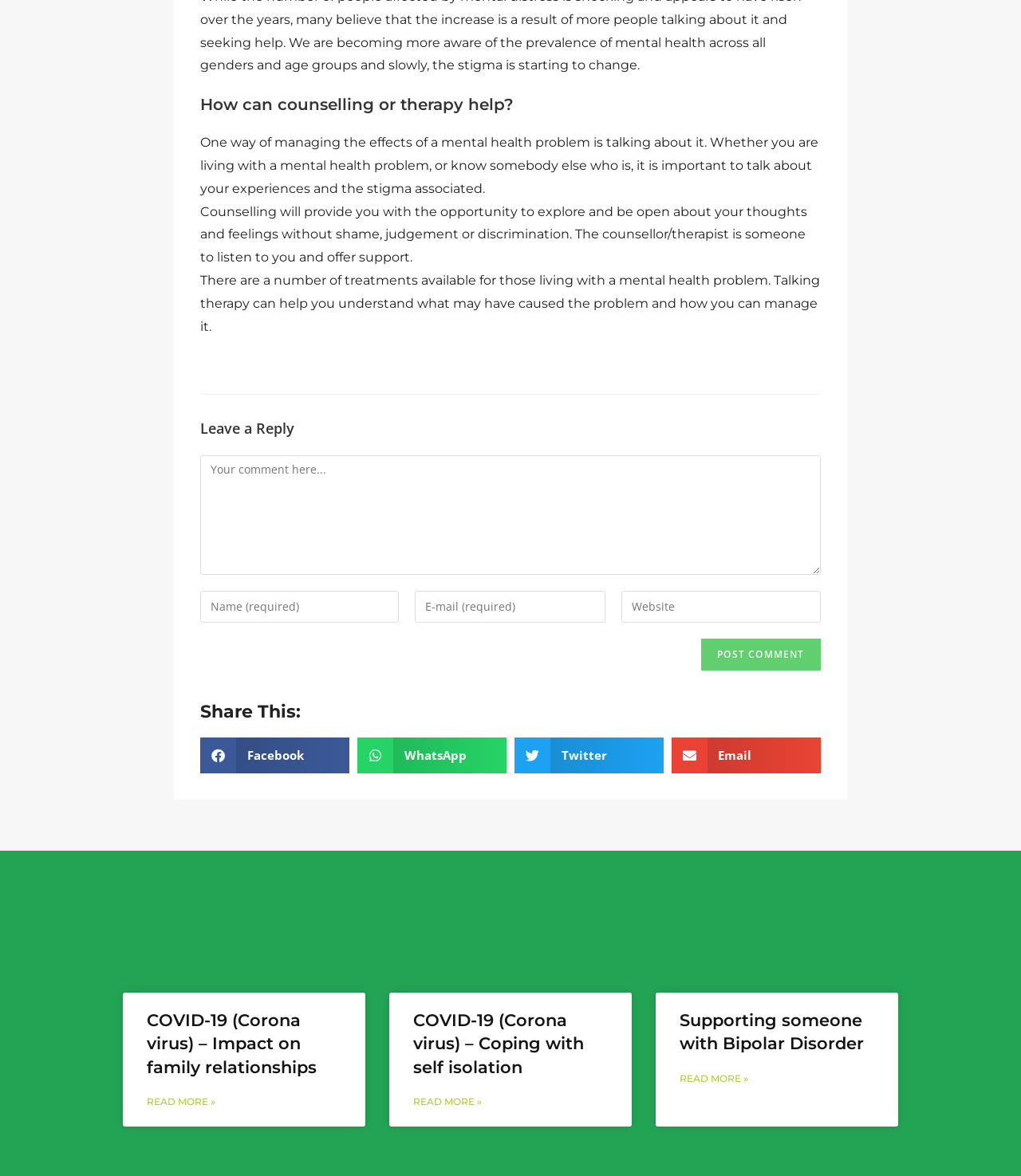Determine the bounding box coordinates for the clickable element to execute this instruction: "Read more about Supporting someone with Bipolar Disorder". Provide the coordinates as four float numbers between 0 and 1, i.e., [left, top, right, bottom].

[0.666, 0.859, 0.846, 0.896]